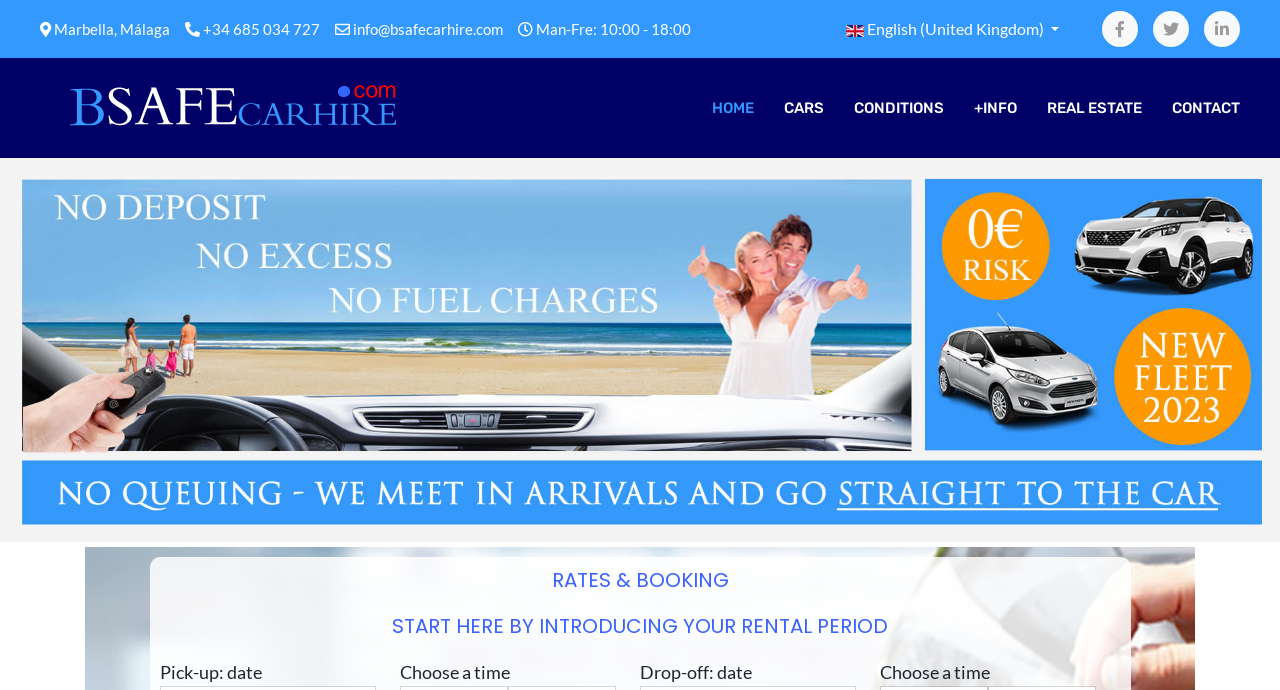Identify the bounding box coordinates of the element that should be clicked to fulfill this task: "Call the phone number". The coordinates should be provided as four float numbers between 0 and 1, i.e., [left, top, right, bottom].

[0.145, 0.029, 0.25, 0.055]